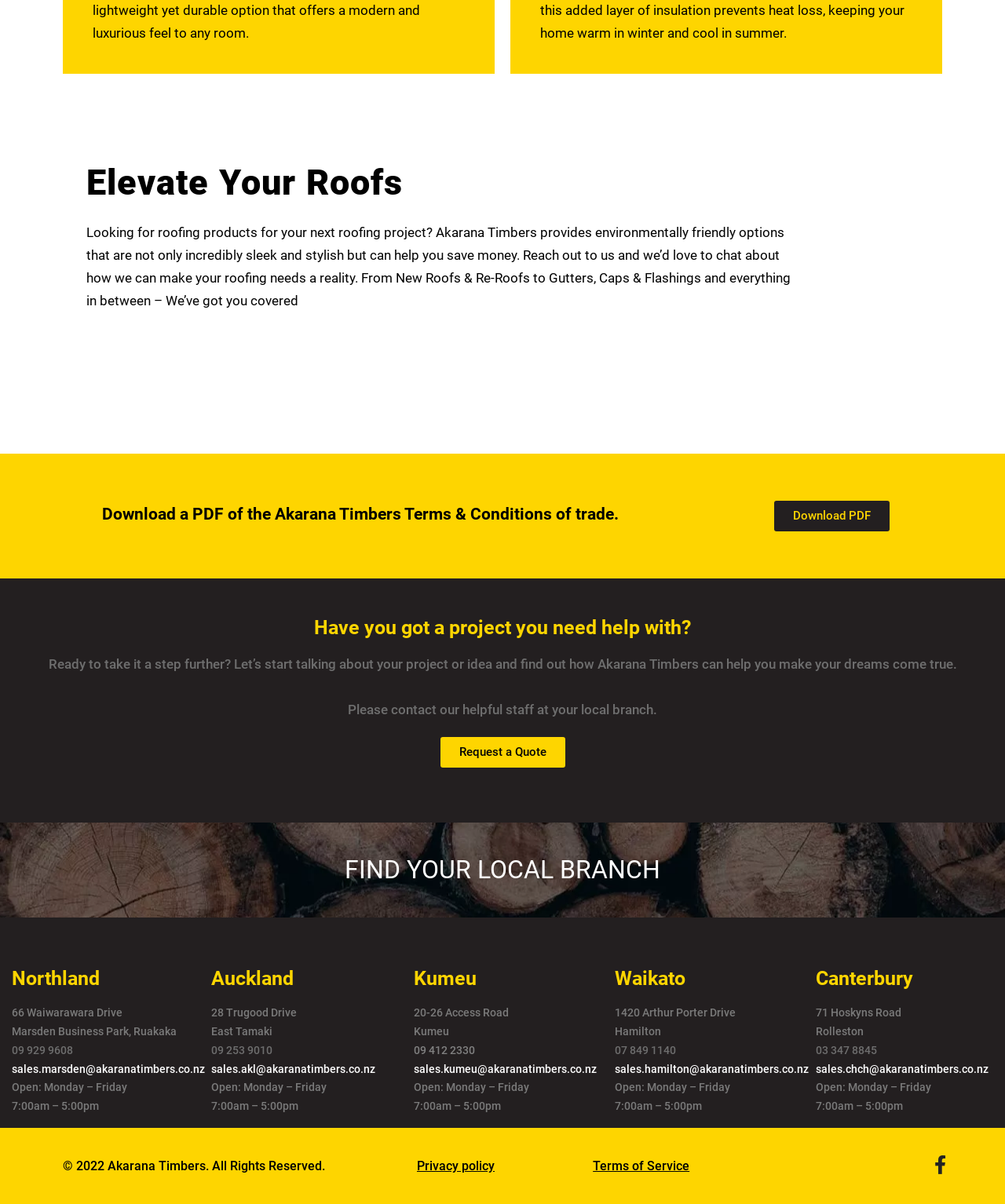Please specify the bounding box coordinates of the clickable region to carry out the following instruction: "Check the Canterbury branch phone number". The coordinates should be four float numbers between 0 and 1, in the format [left, top, right, bottom].

[0.812, 0.867, 0.873, 0.877]